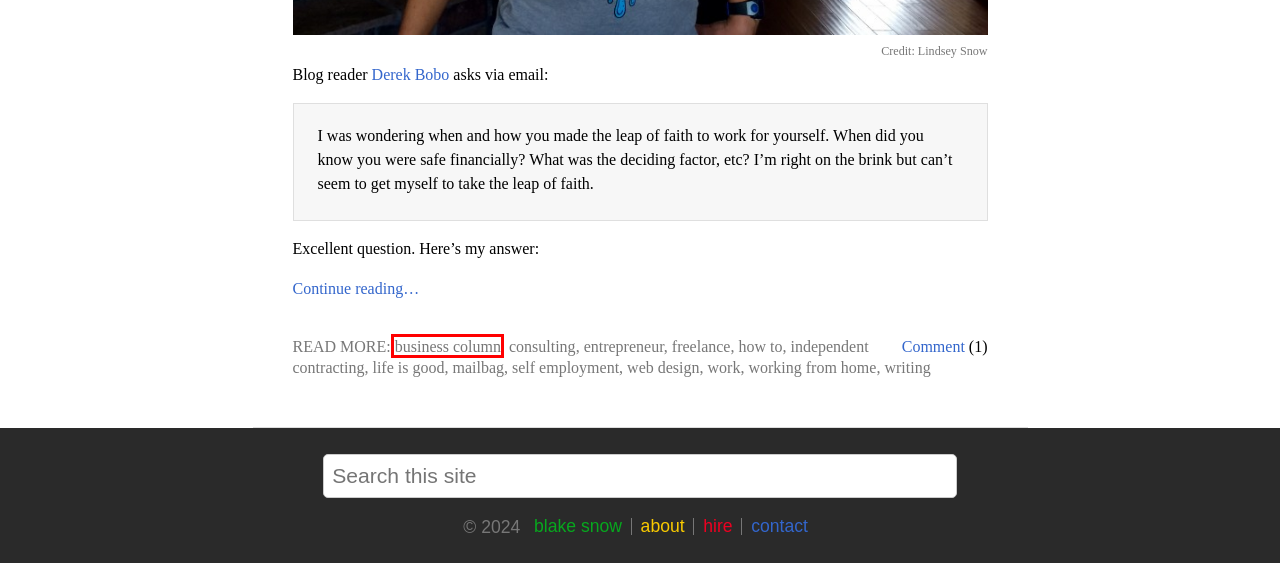Given a screenshot of a webpage with a red bounding box highlighting a UI element, determine which webpage description best matches the new webpage that appears after clicking the highlighted element. Here are the candidates:
A. business column | 		 Blake Snow
B. self employment | 		 Blake Snow
C. how to | 		 Blake Snow
D. life is good | 		 Blake Snow
E. working from home | 		 Blake Snow
F. work | 		 Blake Snow
G. entrepreneur | 		 Blake Snow
H. Derek Bobo – Strong Convictions, Loosely Held

A